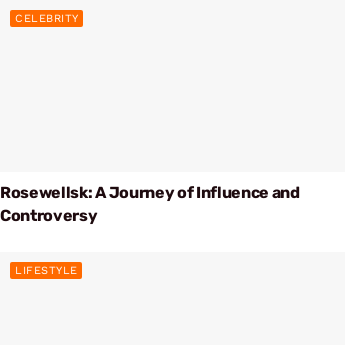Respond with a single word or short phrase to the following question: 
What category does Rosewellsk belong to?

CELEBRITY